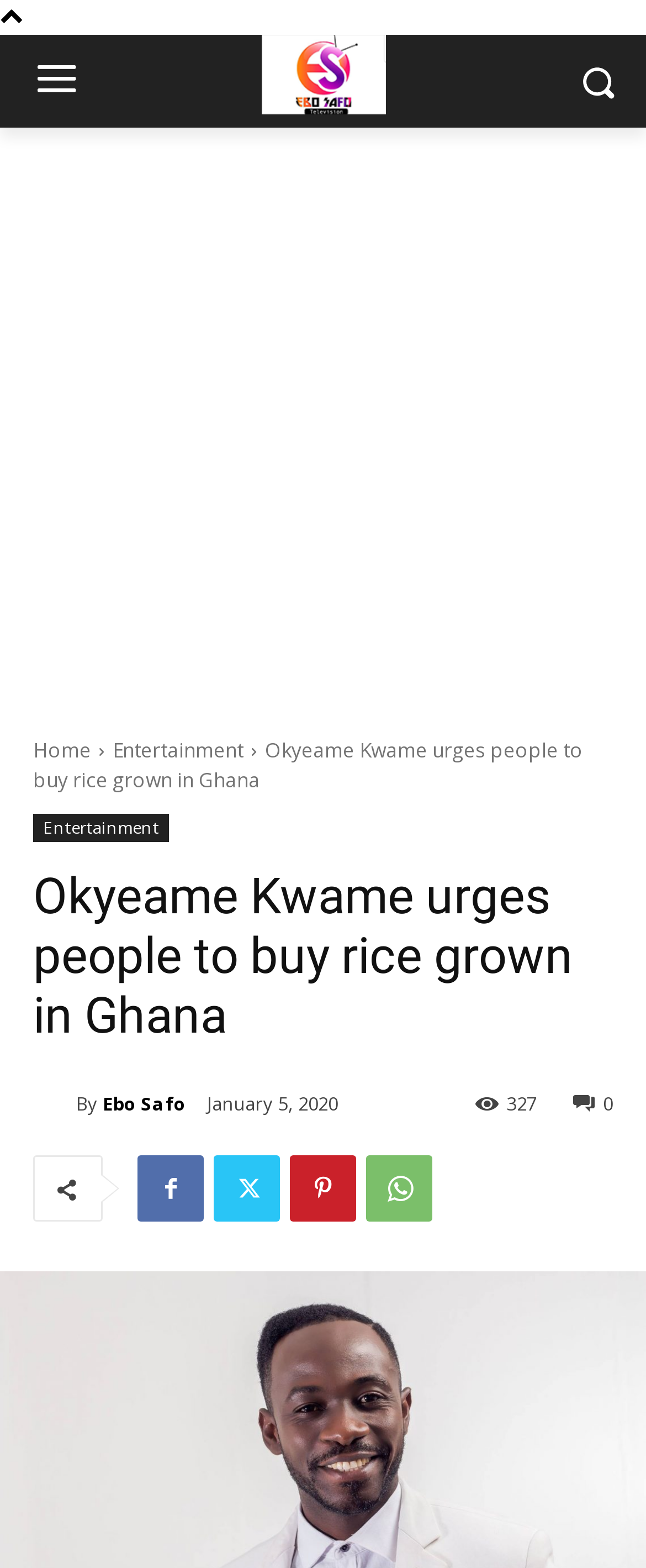Please locate the bounding box coordinates for the element that should be clicked to achieve the following instruction: "View Ebo Safo's profile". Ensure the coordinates are given as four float numbers between 0 and 1, i.e., [left, top, right, bottom].

[0.051, 0.693, 0.118, 0.714]